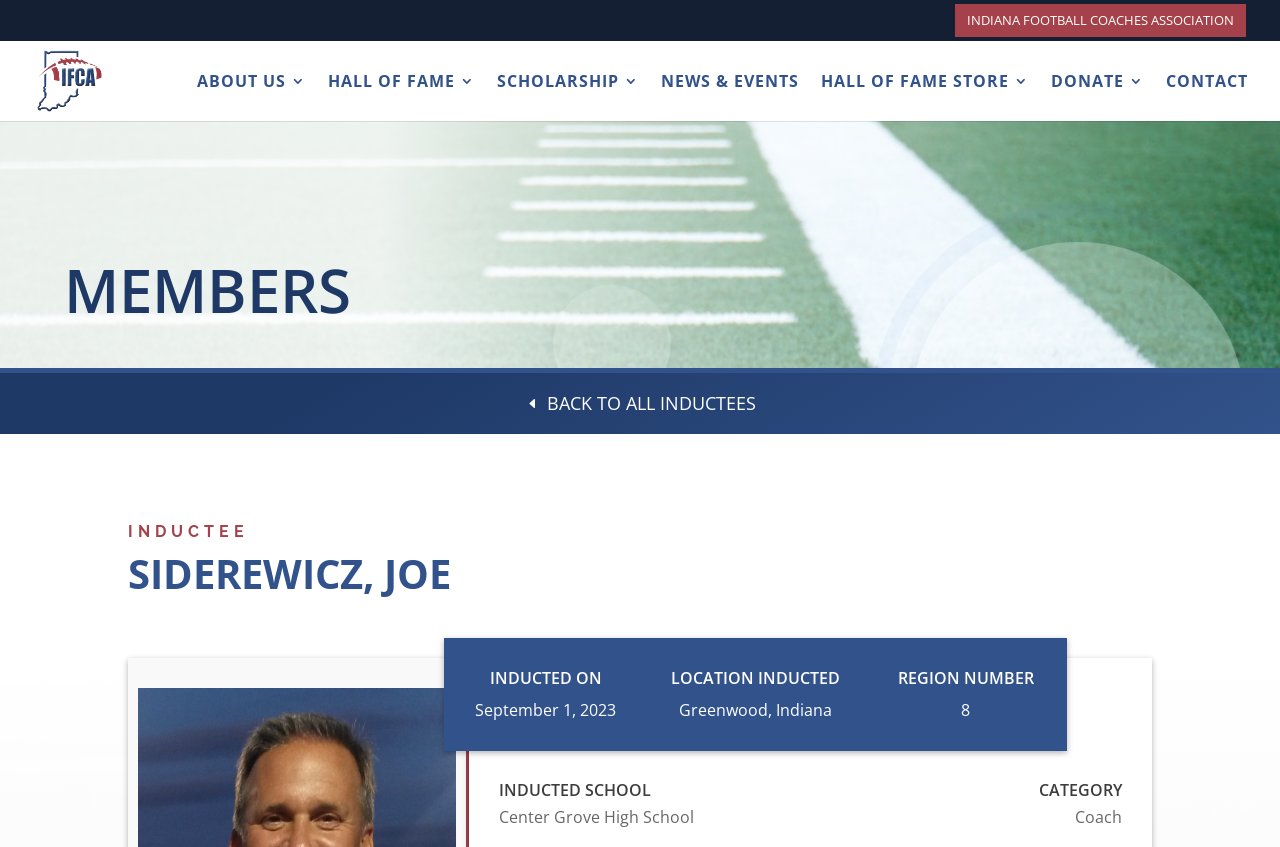Using the details from the image, please elaborate on the following question: What is the location where SIDEREWICZ, JOE was inducted?

I found the answer by looking at the StaticText element with the text 'Greenwood, Indiana' which is located at [0.531, 0.825, 0.65, 0.851] and is a part of the webpage's content. This element is located below the 'LOCATION INDUCTED' text, which suggests that it is the location where SIDEREWICZ, JOE was inducted.